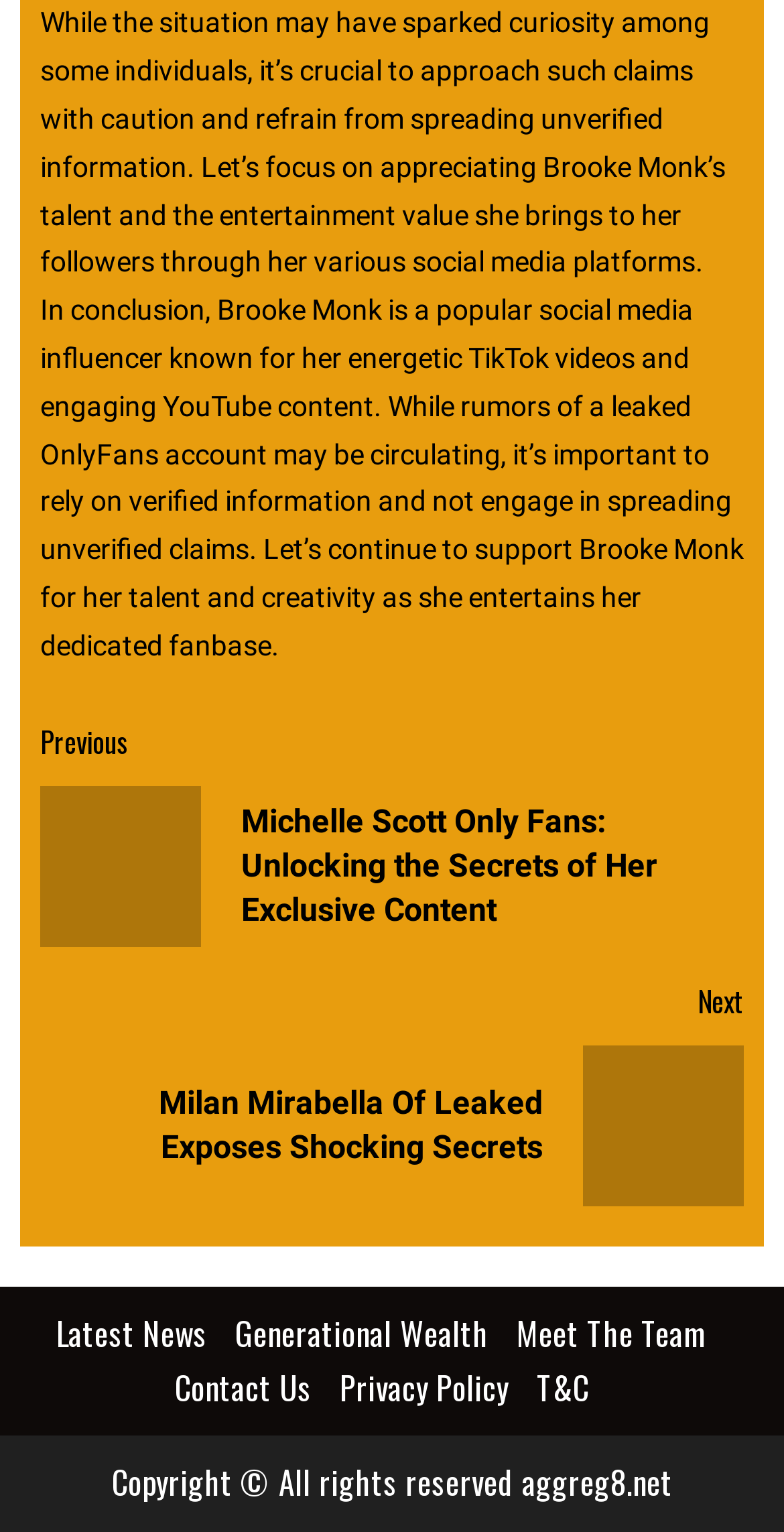Answer the question with a brief word or phrase:
How many categories are there in the content info section?

5